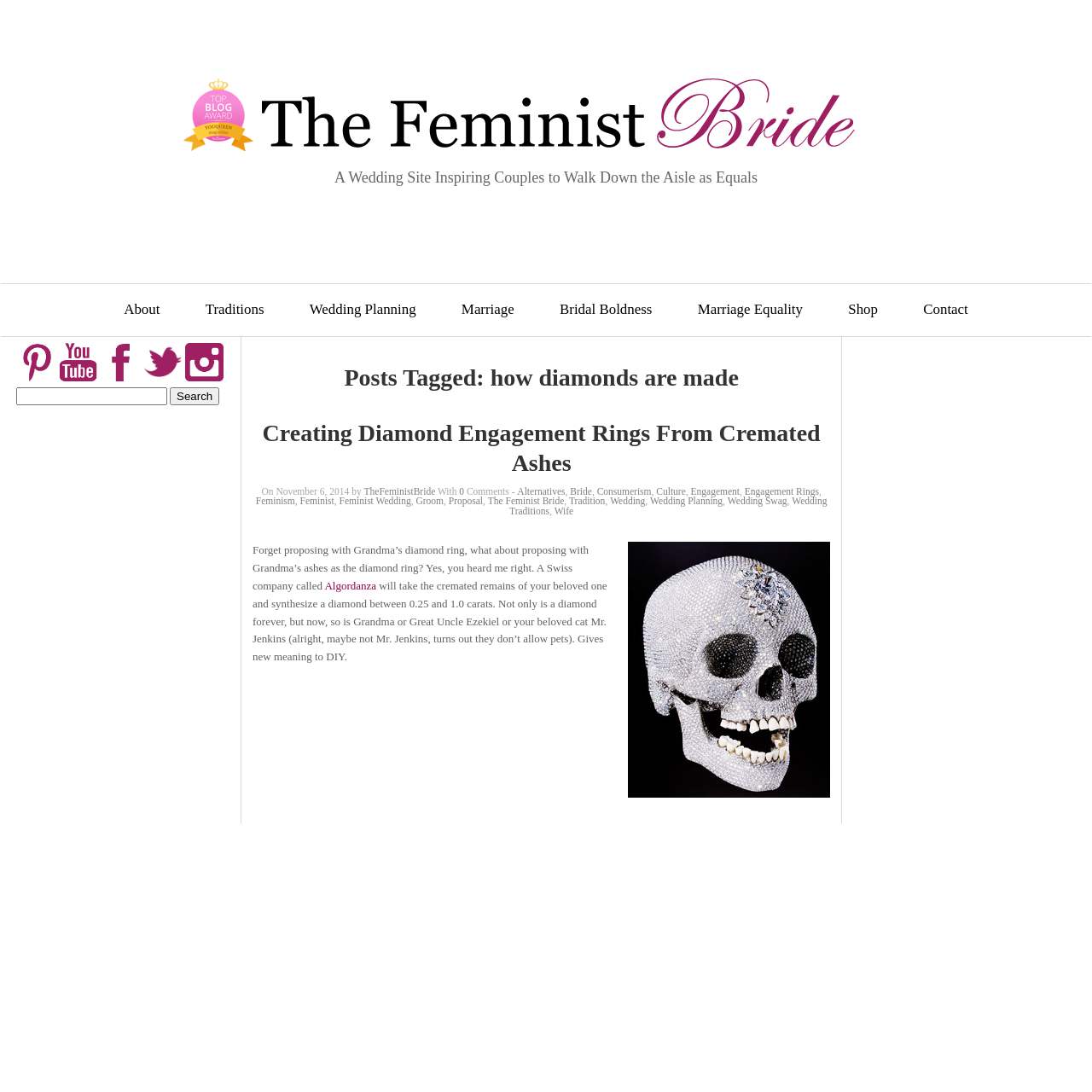Please identify the bounding box coordinates of the region to click in order to complete the task: "Learn more about 'Algordanza'". The coordinates must be four float numbers between 0 and 1, specified as [left, top, right, bottom].

[0.297, 0.53, 0.345, 0.542]